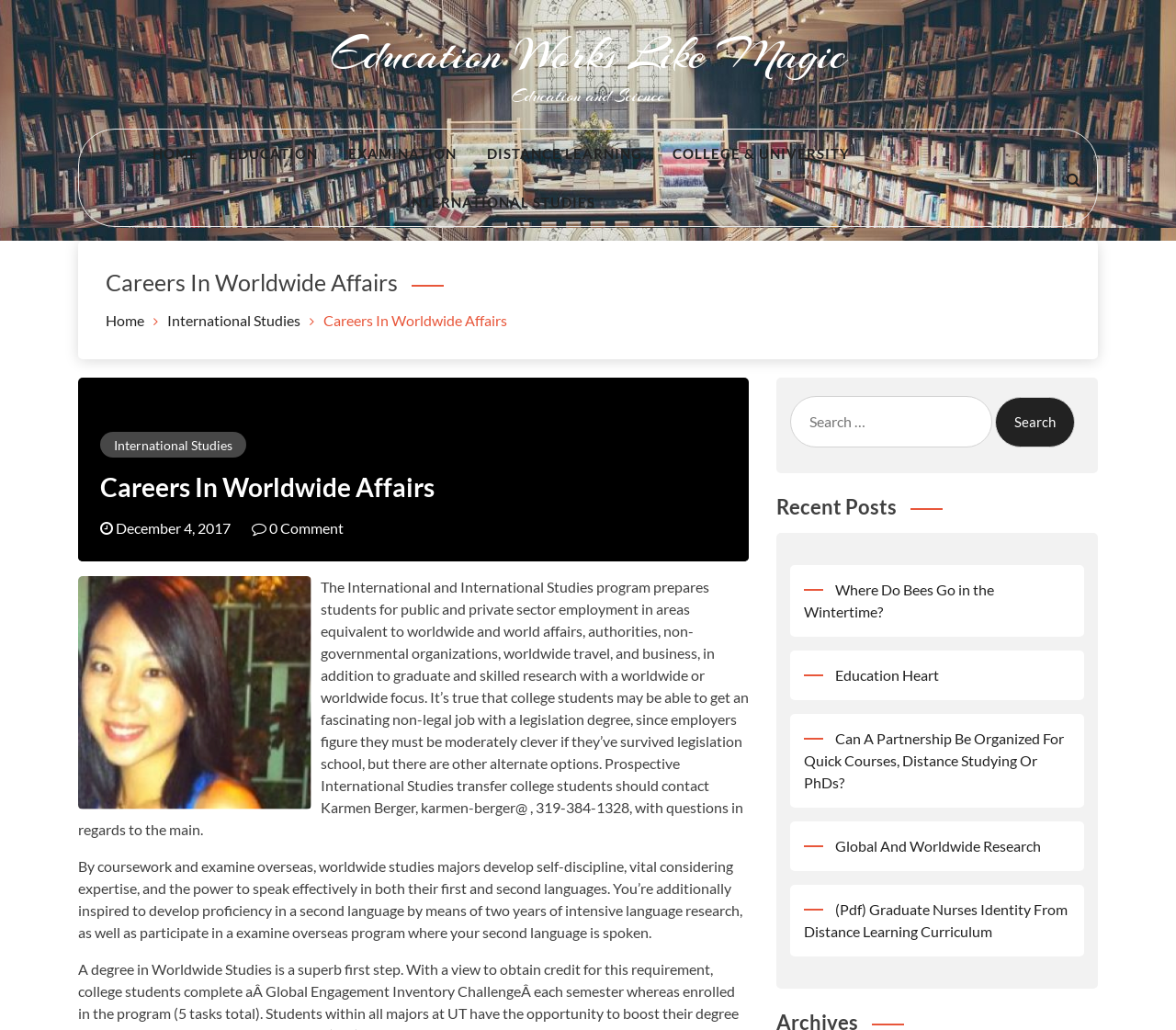Using the element description International Studies, predict the bounding box coordinates for the UI element. Provide the coordinates in (top-left x, top-left y, bottom-right x, bottom-right y) format with values ranging from 0 to 1.

[0.097, 0.425, 0.198, 0.44]